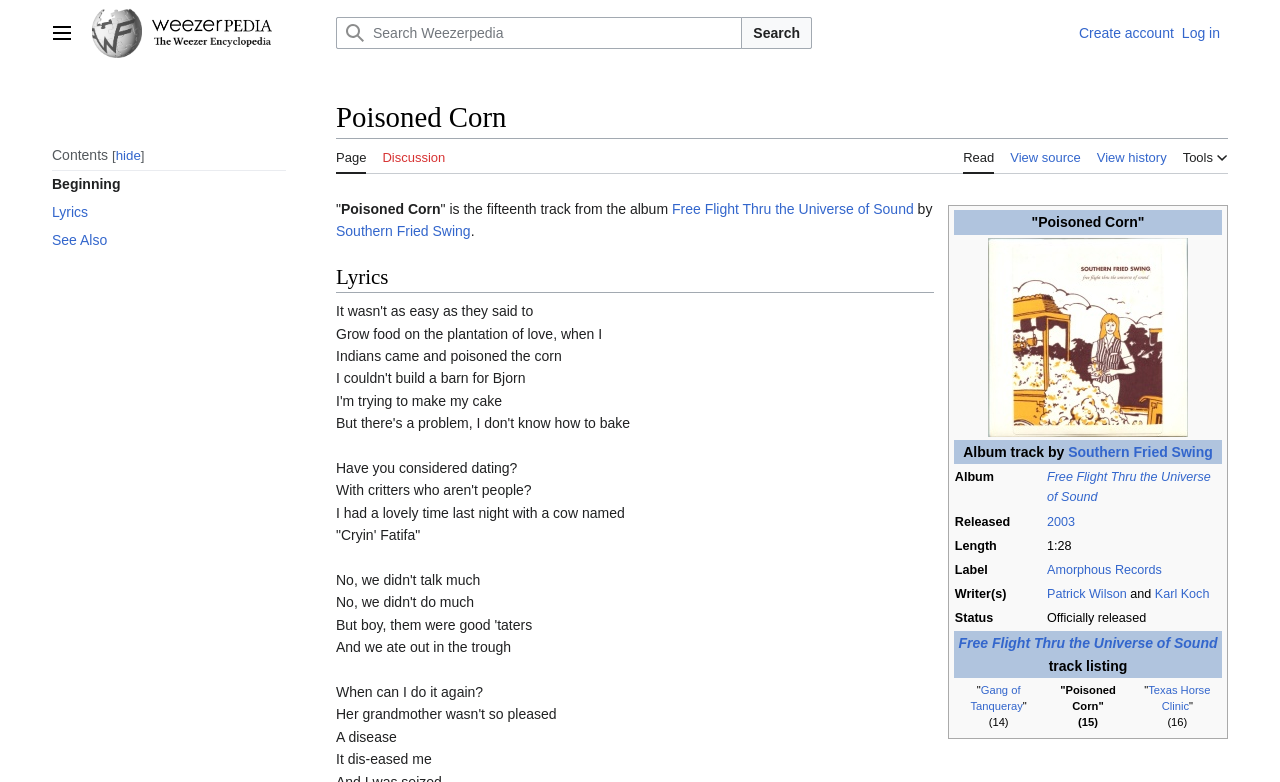Please pinpoint the bounding box coordinates for the region I should click to adhere to this instruction: "View page history".

[0.857, 0.176, 0.911, 0.219]